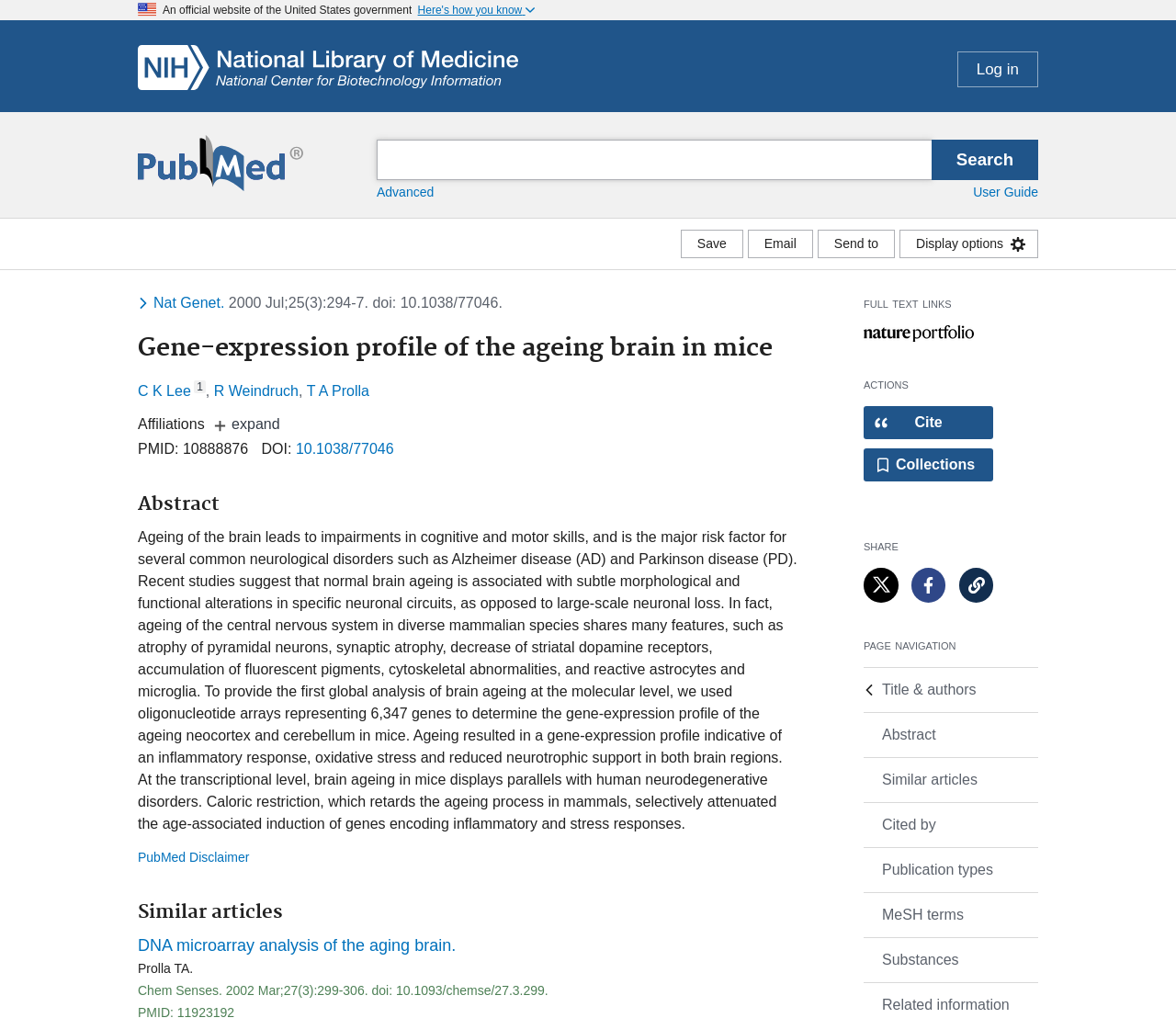Please specify the bounding box coordinates of the clickable region necessary for completing the following instruction: "Save the article". The coordinates must consist of four float numbers between 0 and 1, i.e., [left, top, right, bottom].

[0.579, 0.226, 0.632, 0.254]